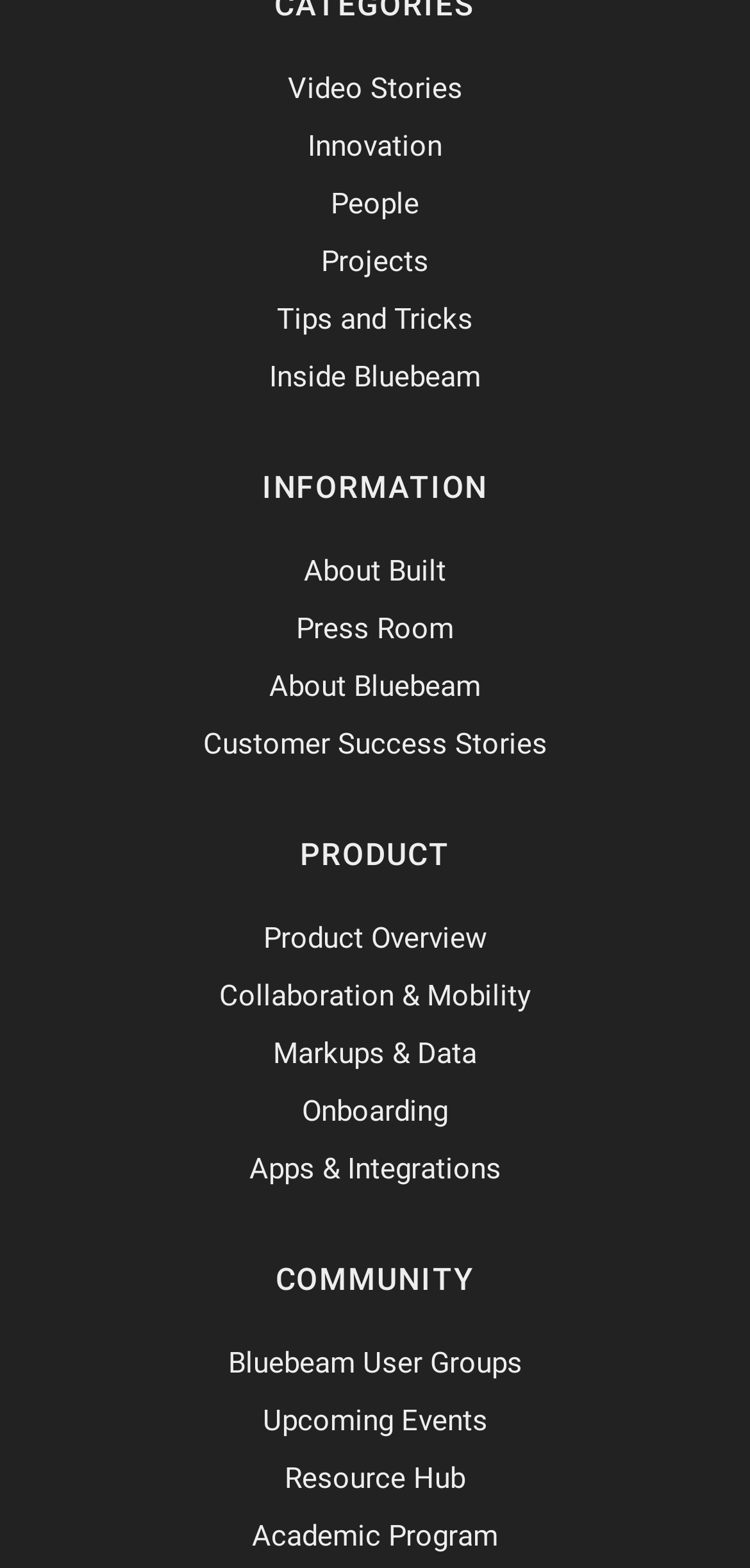Answer briefly with one word or phrase:
What is the first link in the top navigation menu?

Video Stories